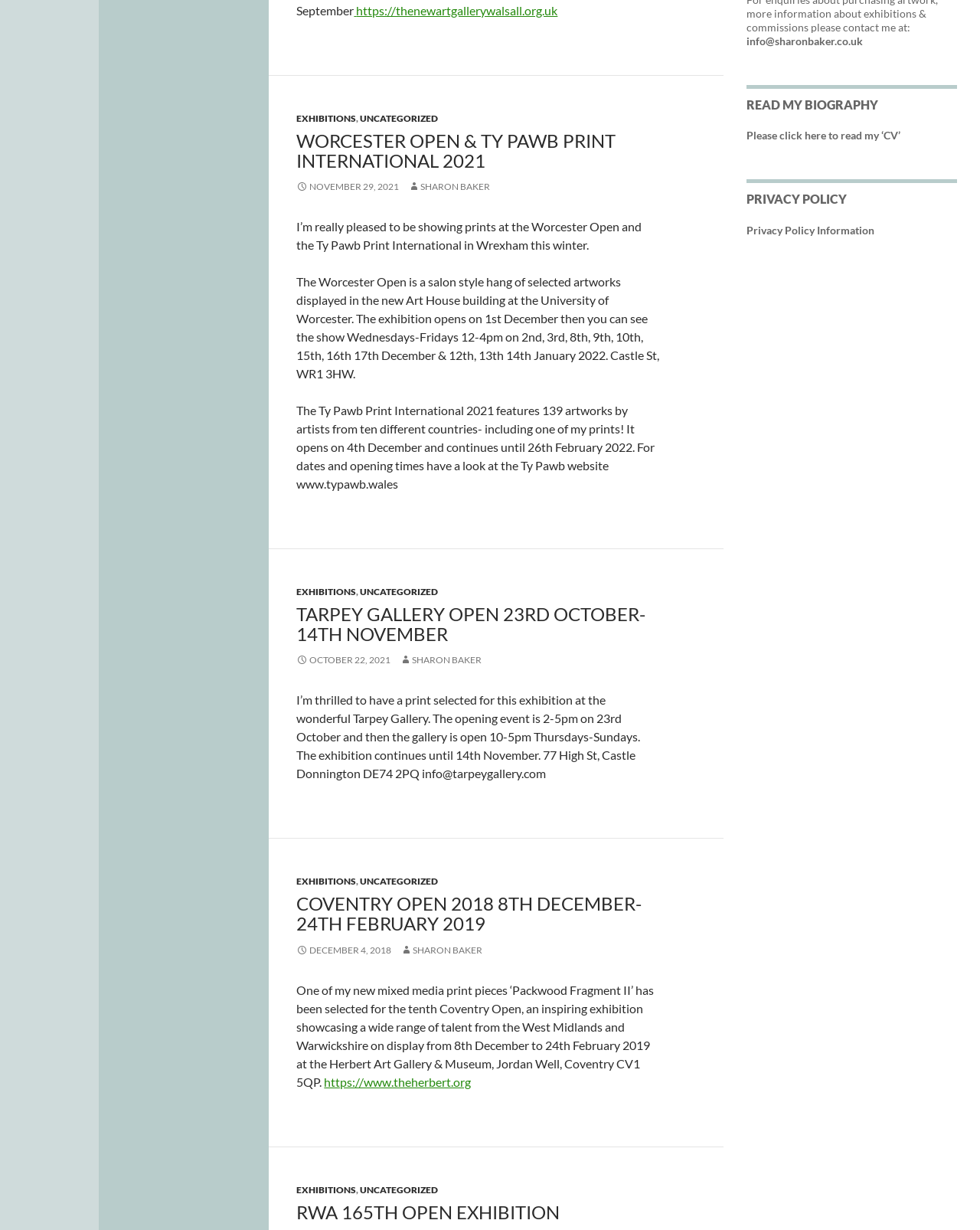Where is the Tarpey Gallery located?
Using the image as a reference, give a one-word or short phrase answer.

Castle Donnington